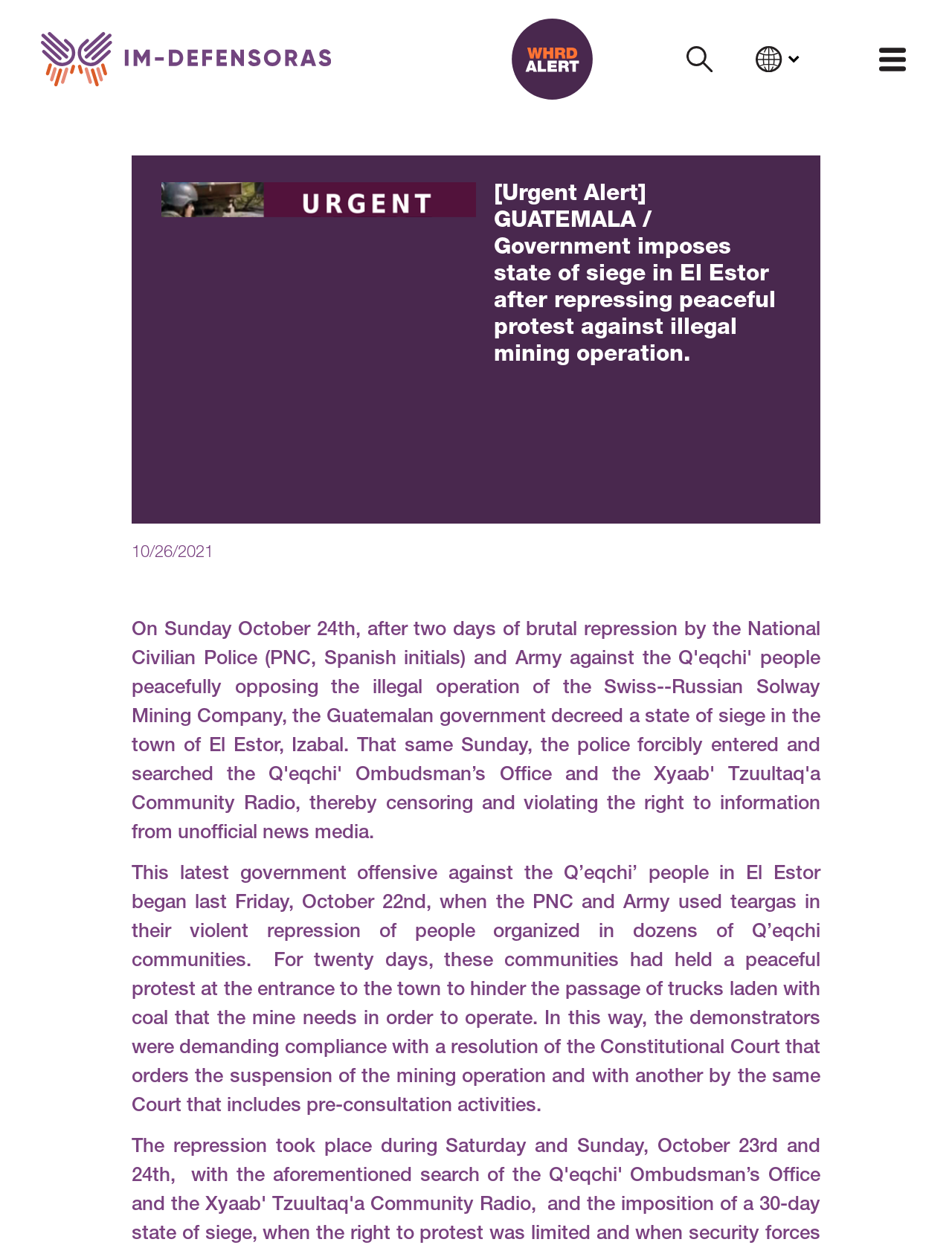What is the date of the protest?
Using the details shown in the screenshot, provide a comprehensive answer to the question.

I found the answer by looking at the text content of the time element, which is '10/26/2021'. However, the question is asking about the date of the protest, not the date of the article. After reading the text content of the StaticText element, I found that the protest began on 'last Friday, October 22nd'.